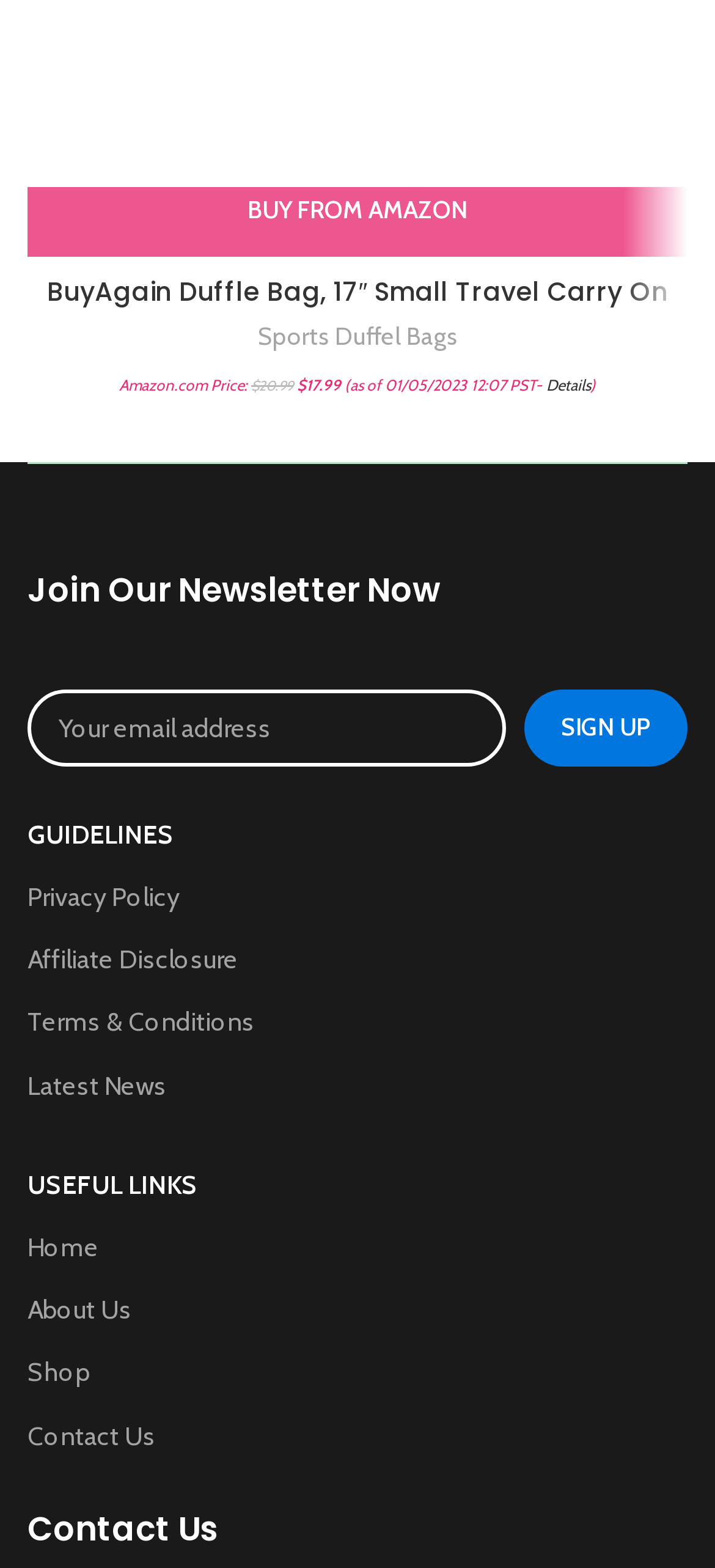Please determine the bounding box coordinates of the element to click on in order to accomplish the following task: "Read the 'Privacy Policy'". Ensure the coordinates are four float numbers ranging from 0 to 1, i.e., [left, top, right, bottom].

[0.039, 0.552, 0.962, 0.592]